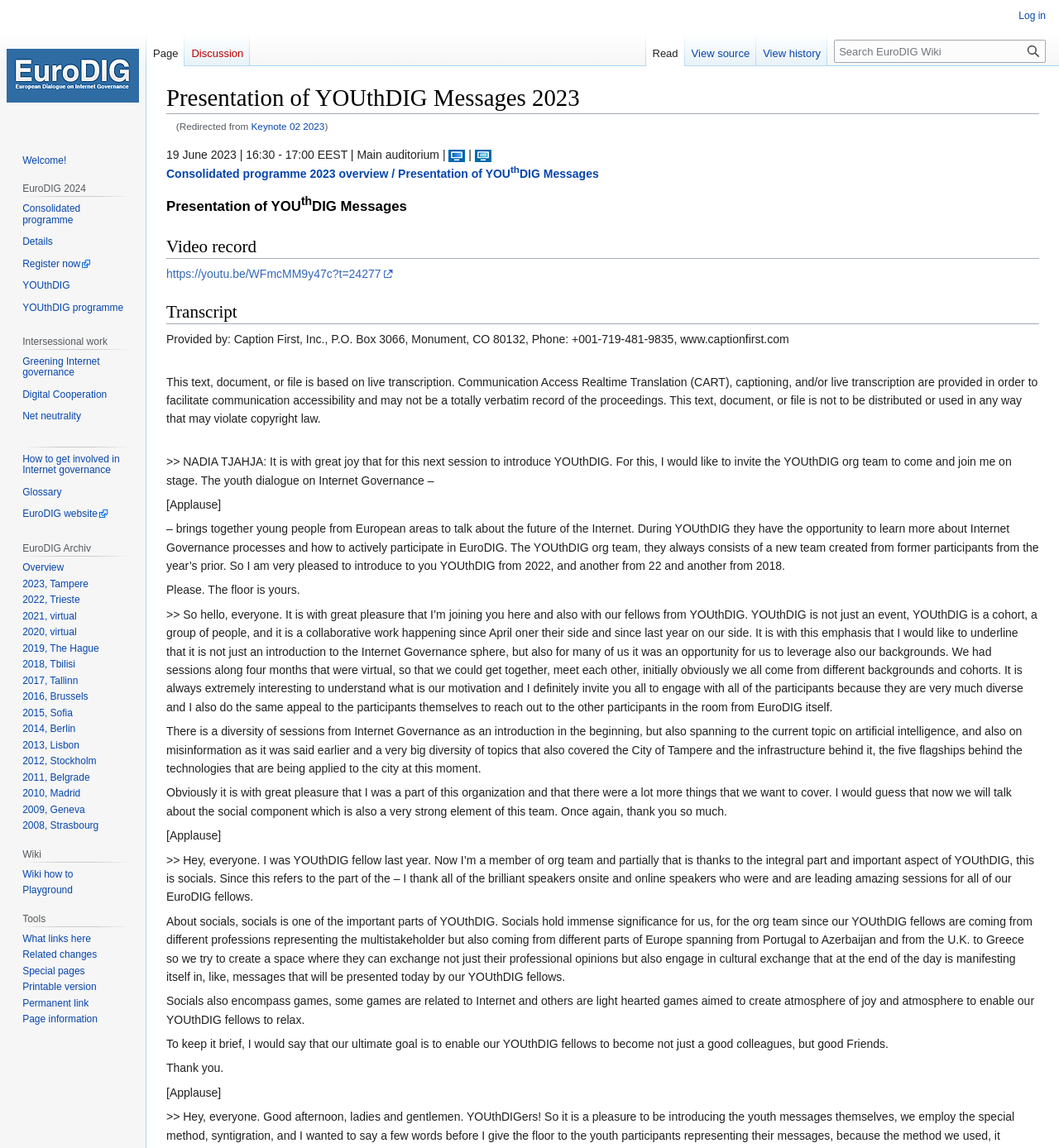Pinpoint the bounding box coordinates of the clickable area necessary to execute the following instruction: "View the consolidated programme 2023 overview". The coordinates should be given as four float numbers between 0 and 1, namely [left, top, right, bottom].

[0.157, 0.145, 0.565, 0.157]